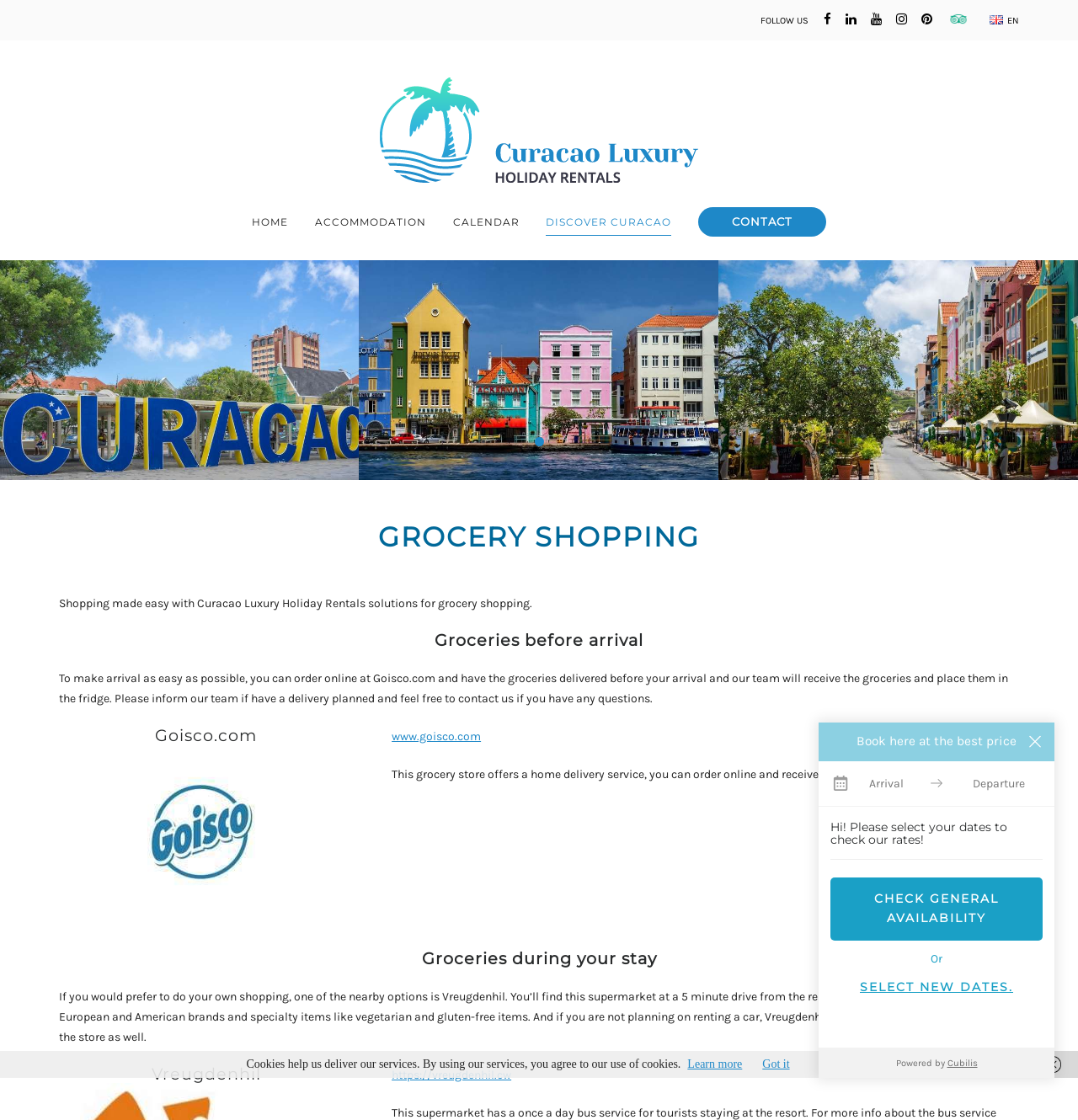Locate the bounding box of the UI element described by: "Select new dates." in the given webpage screenshot.

[0.77, 0.873, 0.967, 0.891]